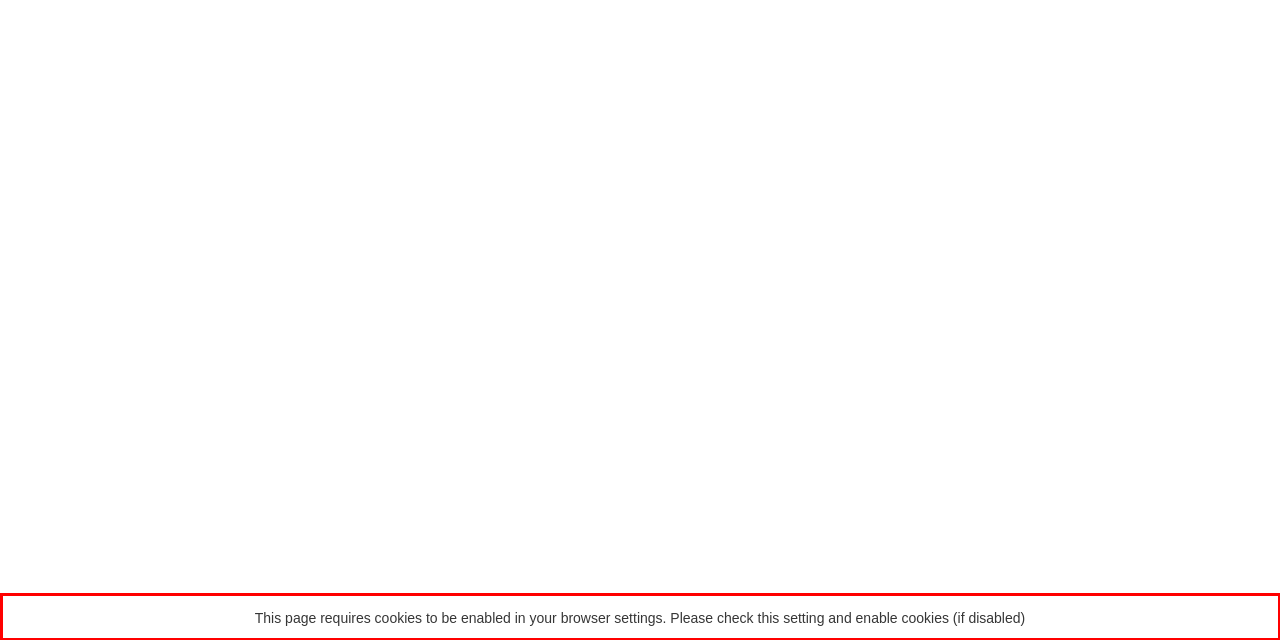You are provided with a screenshot of a webpage containing a red bounding box. Please extract the text enclosed by this red bounding box.

This page requires cookies to be enabled in your browser settings. Please check this setting and enable cookies (if disabled)